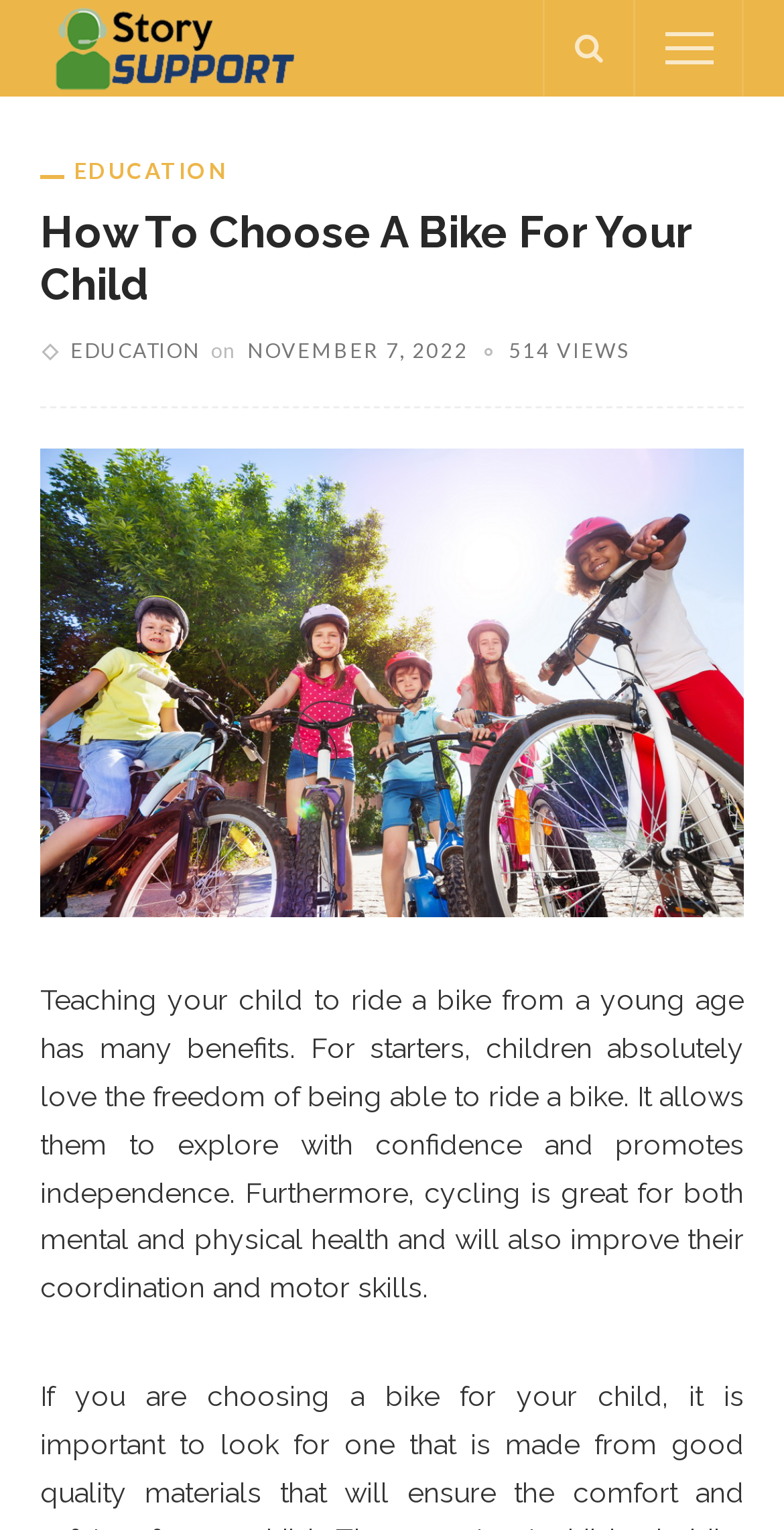Please provide a comprehensive answer to the question below using the information from the image: What is the category of this article?

The article is categorized under 'EDUCATION', which is mentioned as a link in the navigation menu and also as a category label next to the article title.